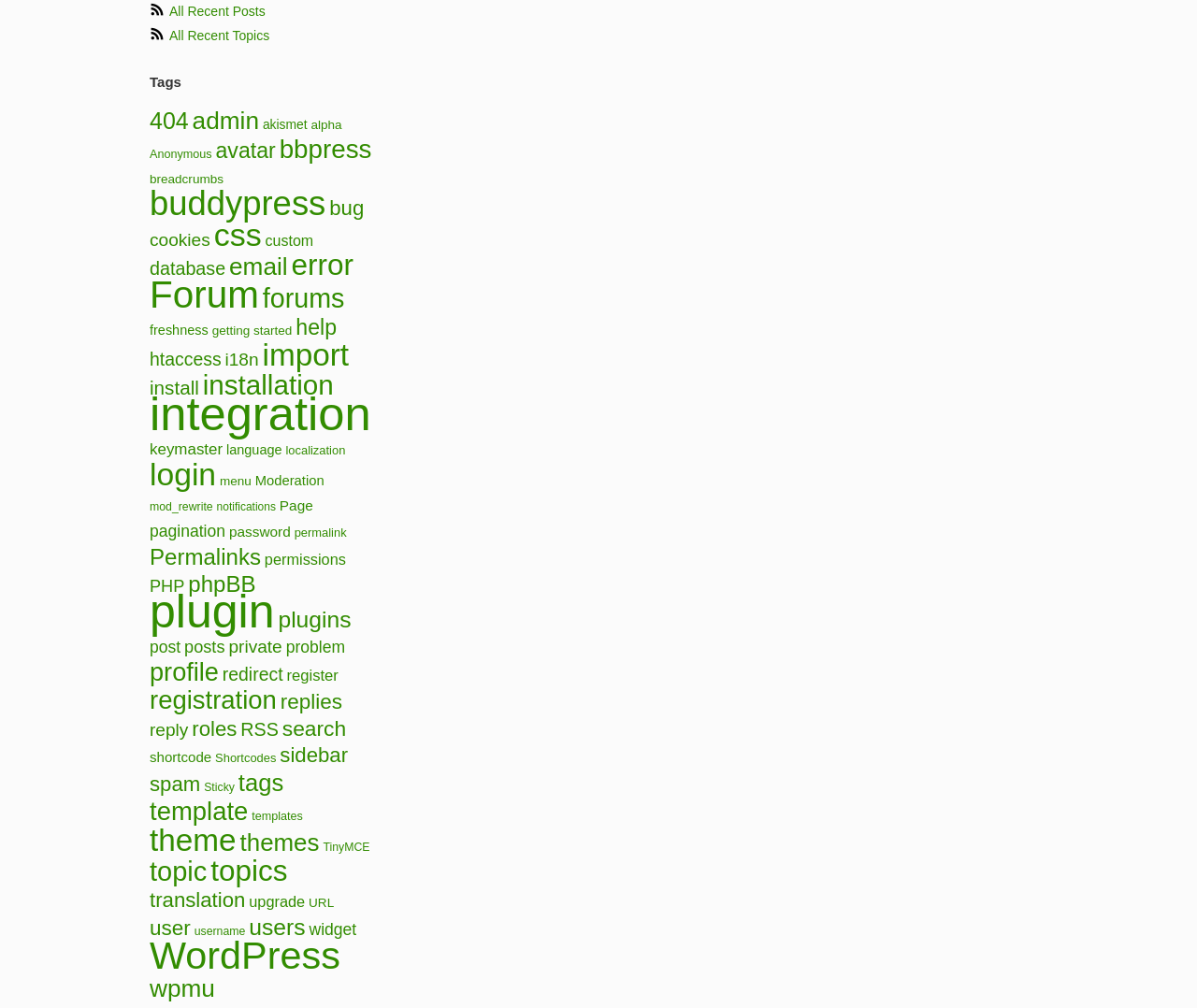Determine the bounding box coordinates of the UI element that matches the following description: "getting started". The coordinates should be four float numbers between 0 and 1 in the format [left, top, right, bottom].

[0.177, 0.321, 0.244, 0.335]